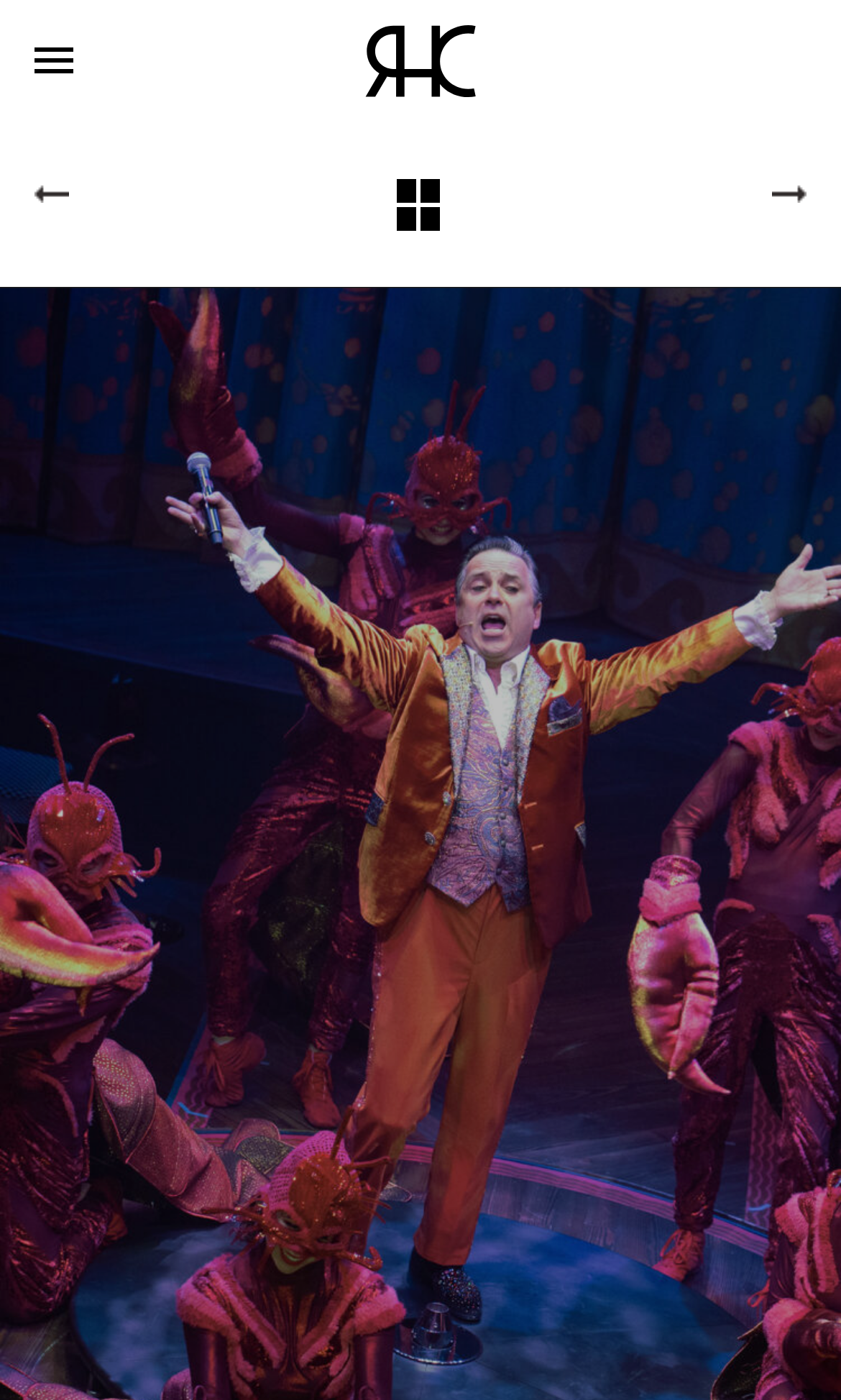Examine the screenshot and answer the question in as much detail as possible: What is the function of the button at the top left?

The button at the top left, which is represented by the button element with the text 'Mobile Menu' at coordinates [0.041, 0.034, 0.087, 0.052], is likely to be used to toggle the mobile menu on and off.